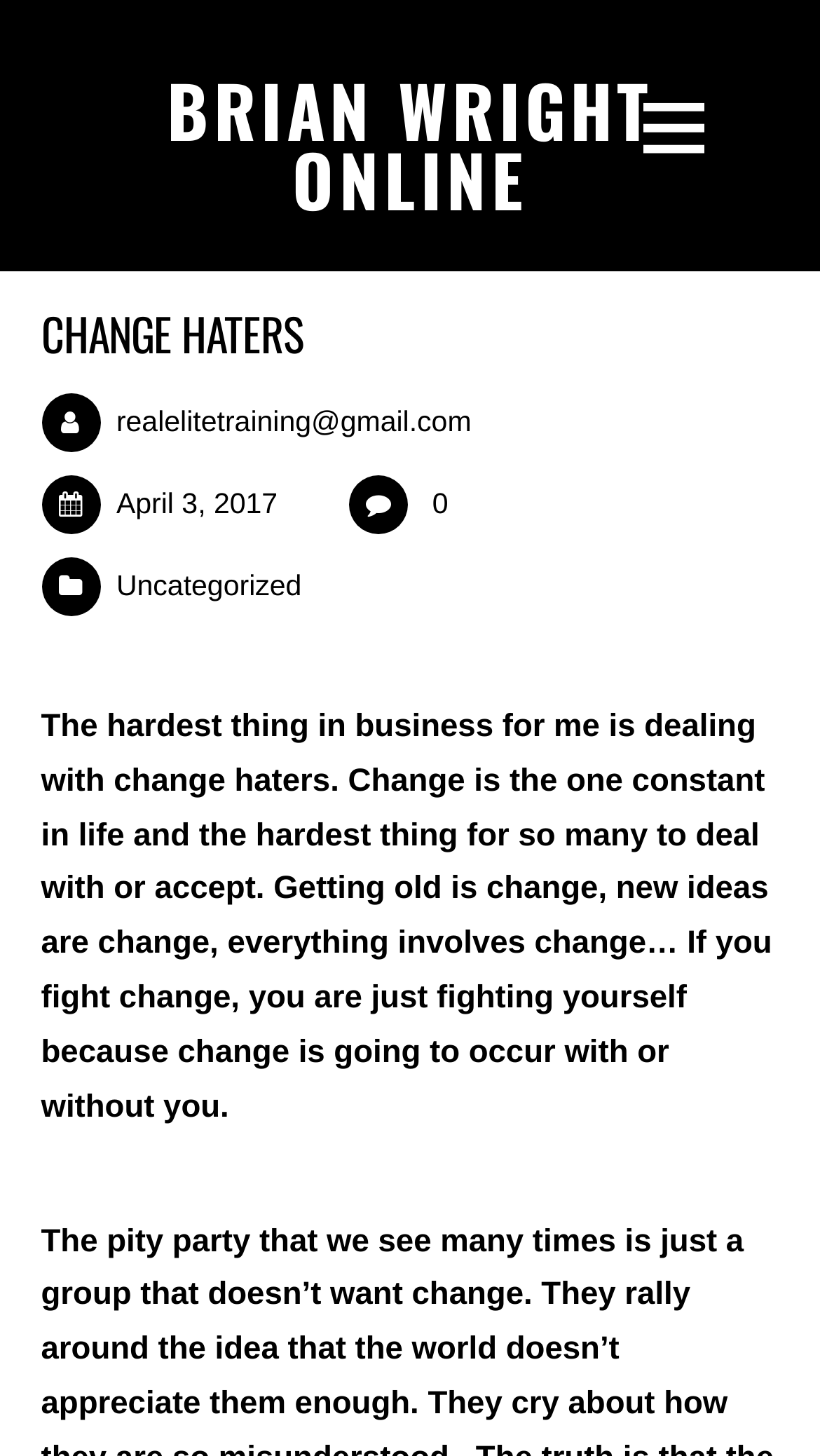How many paragraphs are there in the article?
Kindly give a detailed and elaborate answer to the question.

There is only one paragraph in the article, which is the StaticText element that starts with 'The hardest thing in business for me is dealing with change haters...'.